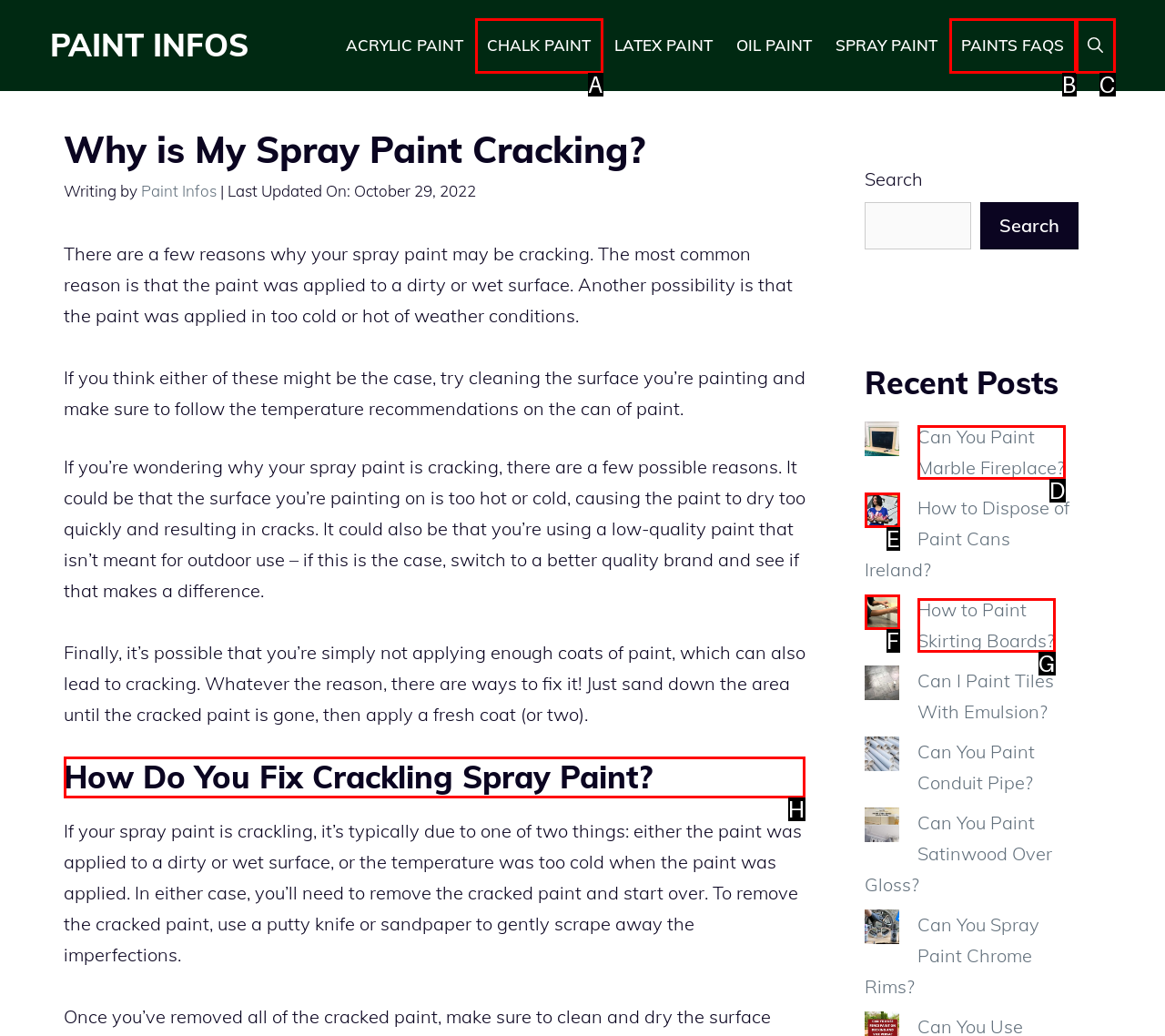Tell me the letter of the UI element to click in order to accomplish the following task: Click on the 'How Do You Fix Crackling Spray Paint?' heading
Answer with the letter of the chosen option from the given choices directly.

H